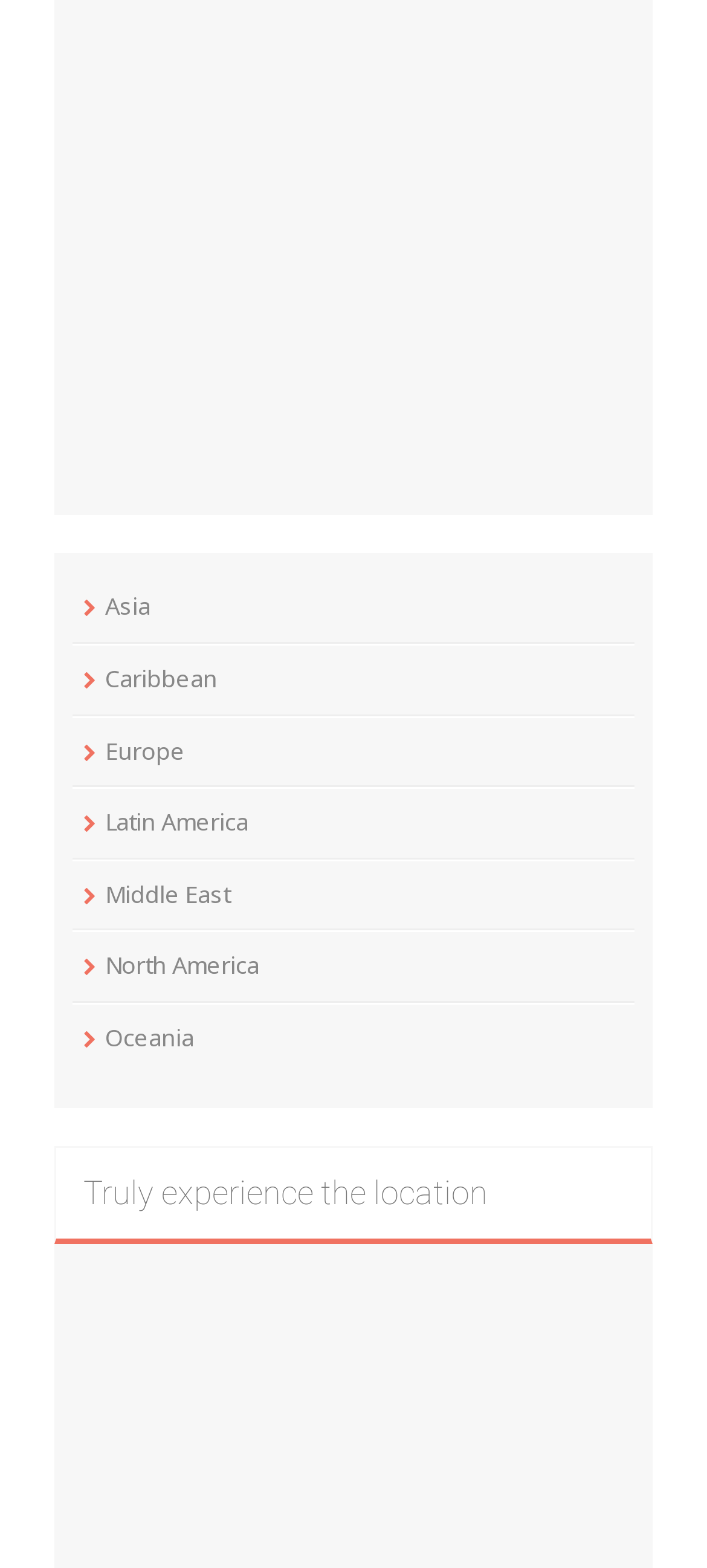Look at the image and answer the question in detail:
How many words are in the heading?

I counted the number of words in the heading 'Truly experience the location', which are 'Truly', 'experience', 'the', and 'location', totaling 5 words.